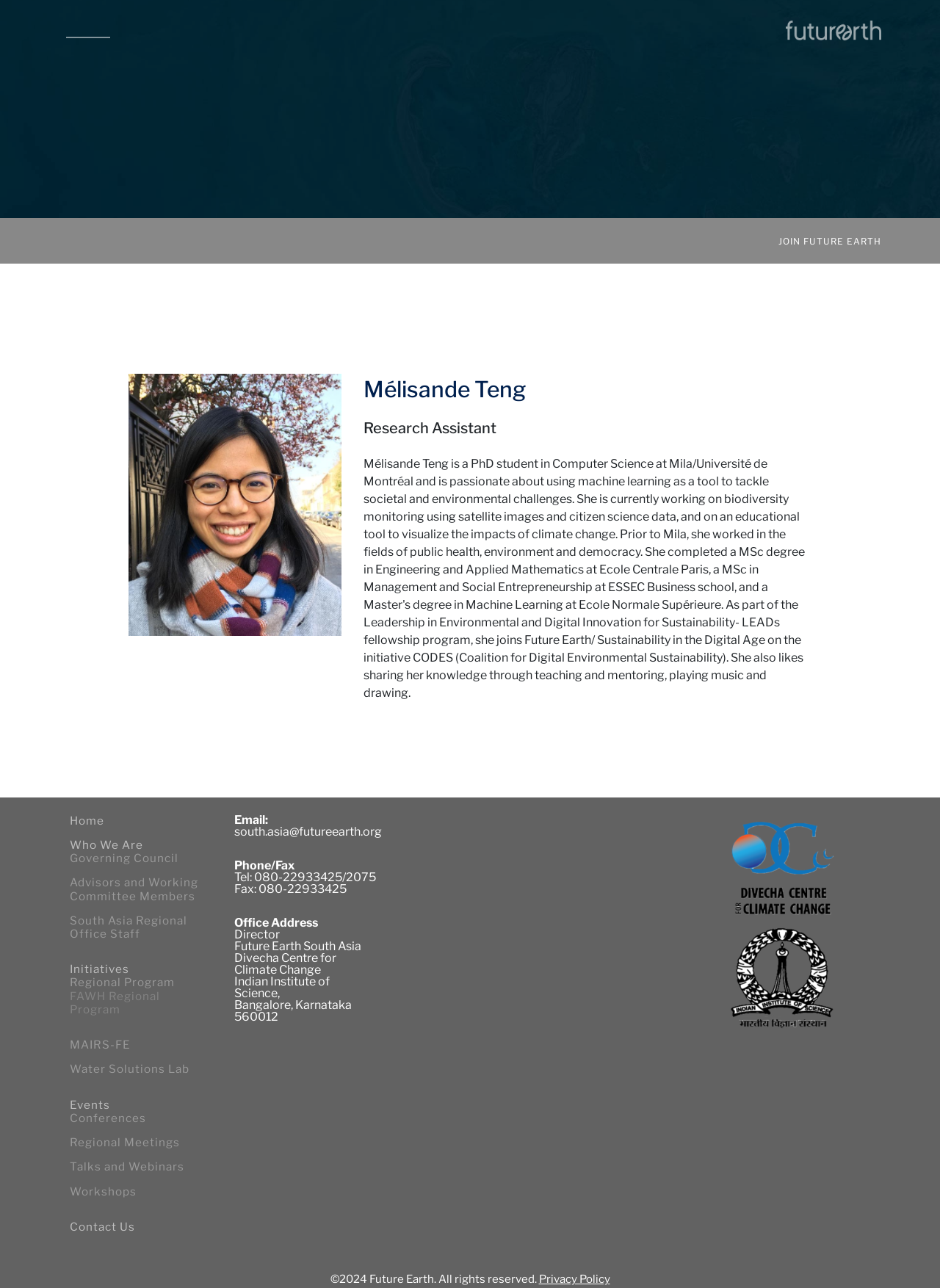Please predict the bounding box coordinates of the element's region where a click is necessary to complete the following instruction: "Learn about the Research Assistant". The coordinates should be represented by four float numbers between 0 and 1, i.e., [left, top, right, bottom].

[0.387, 0.325, 0.863, 0.339]